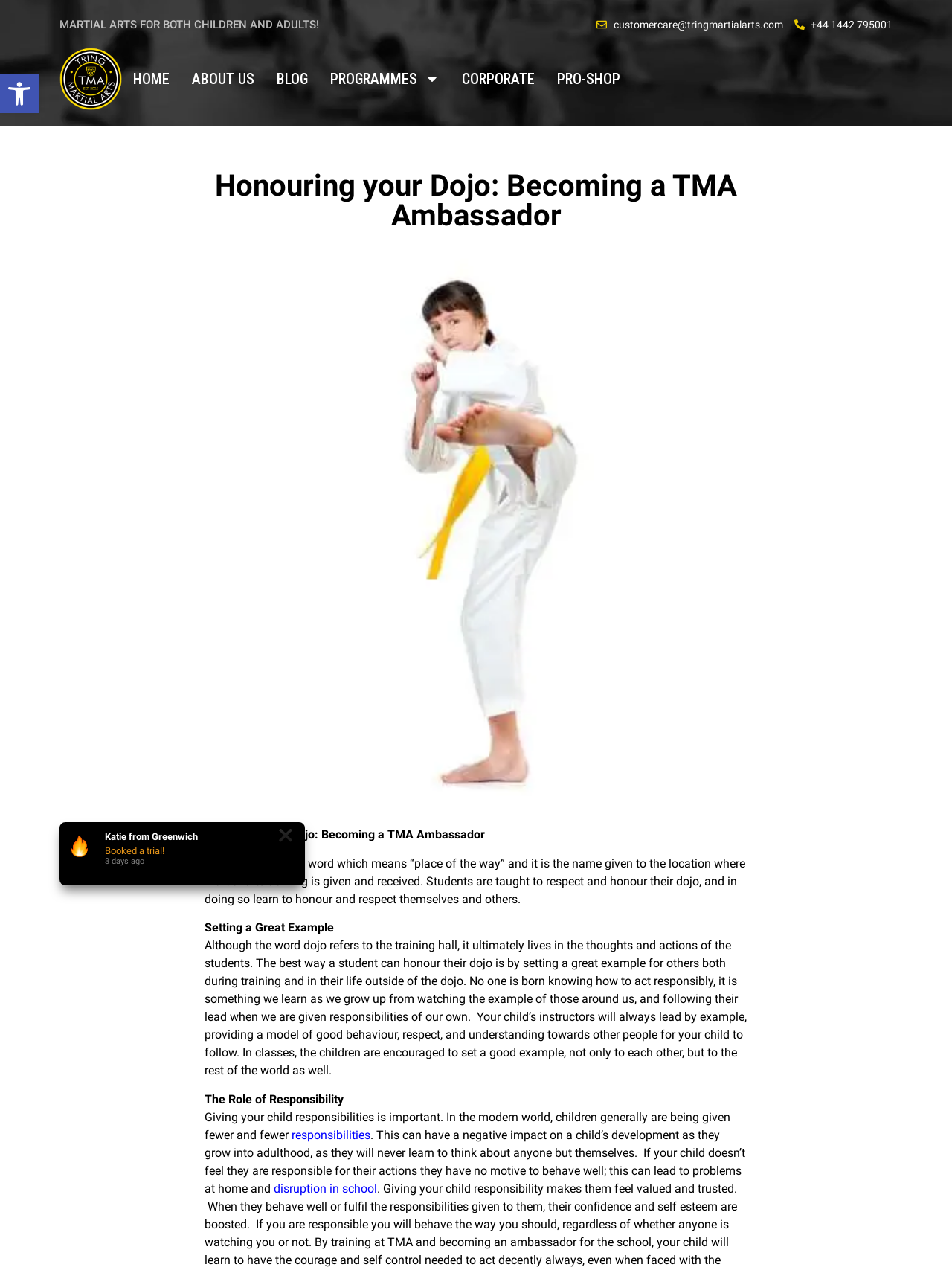Deliver a detailed narrative of the webpage's visual and textual elements.

This webpage is about martial arts training, specifically focusing on the concept of "dojo" and its significance in martial arts. At the top left corner, there is a link to open the toolbar accessibility tools, accompanied by a small image. Below this, a prominent heading reads "MARTIAL ARTS FOR BOTH CHILDREN AND ADULTS!".

On the top right side, there are several links to different sections of the website, including "HOME", "ABOUT US", "BLOG", "PROGRAMMES", "CORPORATE", and "PRO-SHOP". The "PROGRAMMES" link has a dropdown menu.

The main content of the webpage is divided into sections, each with a heading. The first section is titled "Honouring your Dojo: Becoming a TMA Ambassador" and provides a brief explanation of the concept of dojo. Below this, there is a section titled "Setting a Great Example", which discusses the importance of setting a good example for others, especially in martial arts training.

The next section is titled "The Role of Responsibility" and explores the significance of giving children responsibilities in their development. There are several paragraphs of text in this section, with links to related topics such as "responsibilities" and "disruption in school".

Throughout the webpage, there are several images, including a small icon next to the "PROGRAMMES" link and a larger image on the right side of the page. There is also a testimonial section with a quote from "Katie from Greenwich" and a "✖" symbol, indicating that it can be closed. Below this, there is a message saying "Booked a trial!" with a timestamp of "3 days ago".